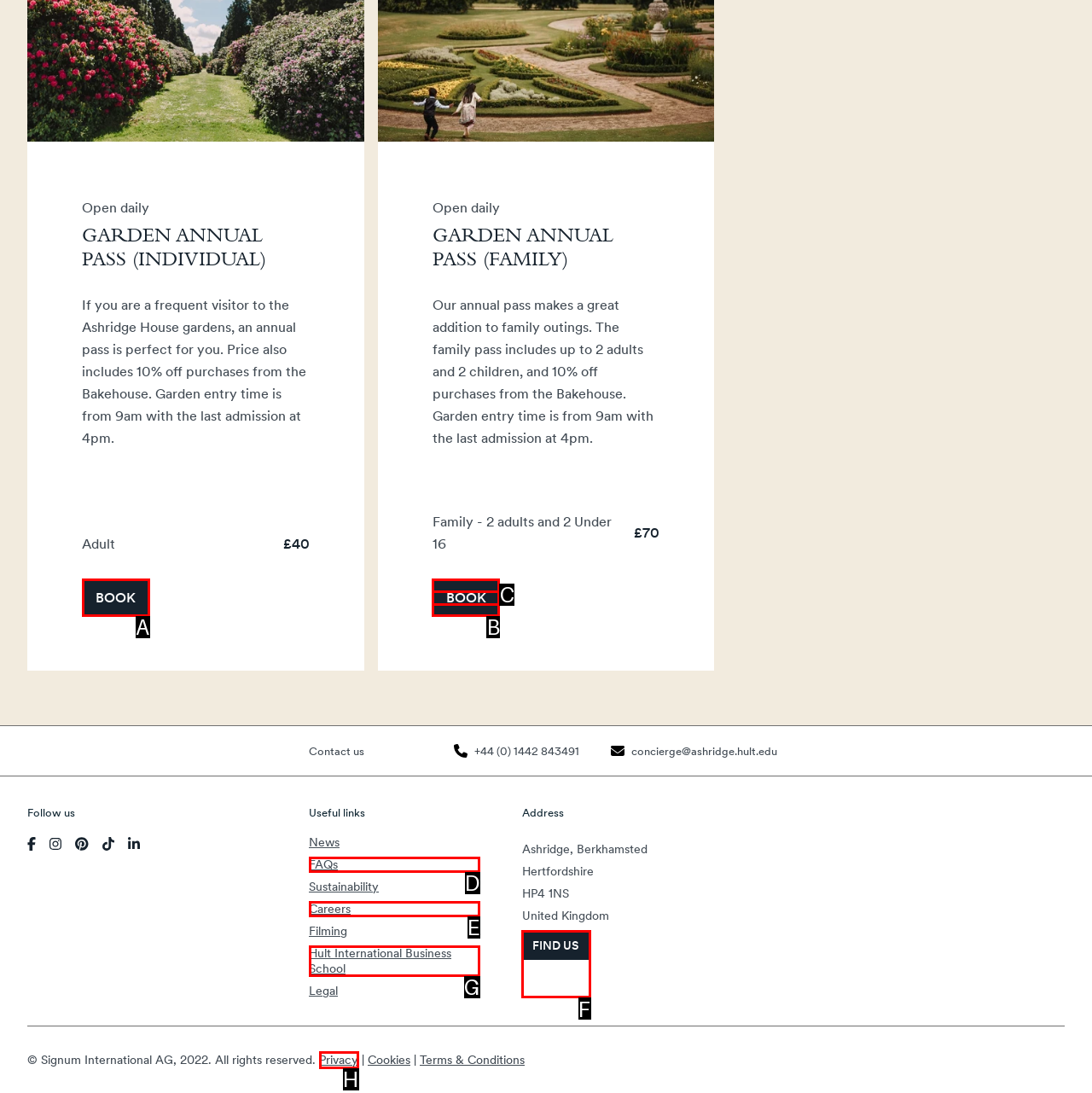Identify the correct UI element to click to achieve the task: Find us.
Answer with the letter of the appropriate option from the choices given.

F